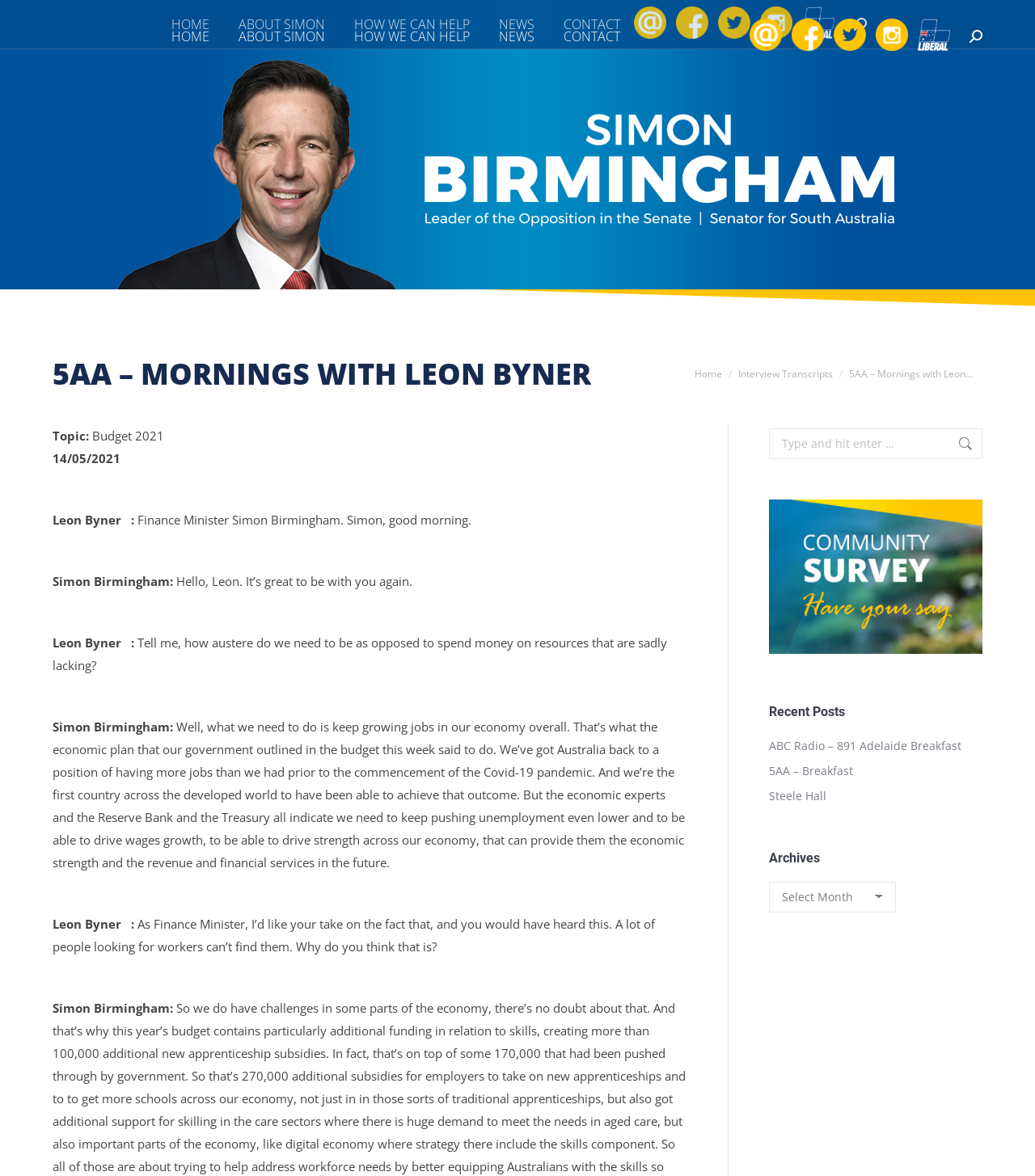What is the topic of the interview?
Provide a detailed answer to the question, using the image to inform your response.

I found the answer by examining the static text elements and found the text 'Topic: Budget 2021' which indicates the topic of the interview.